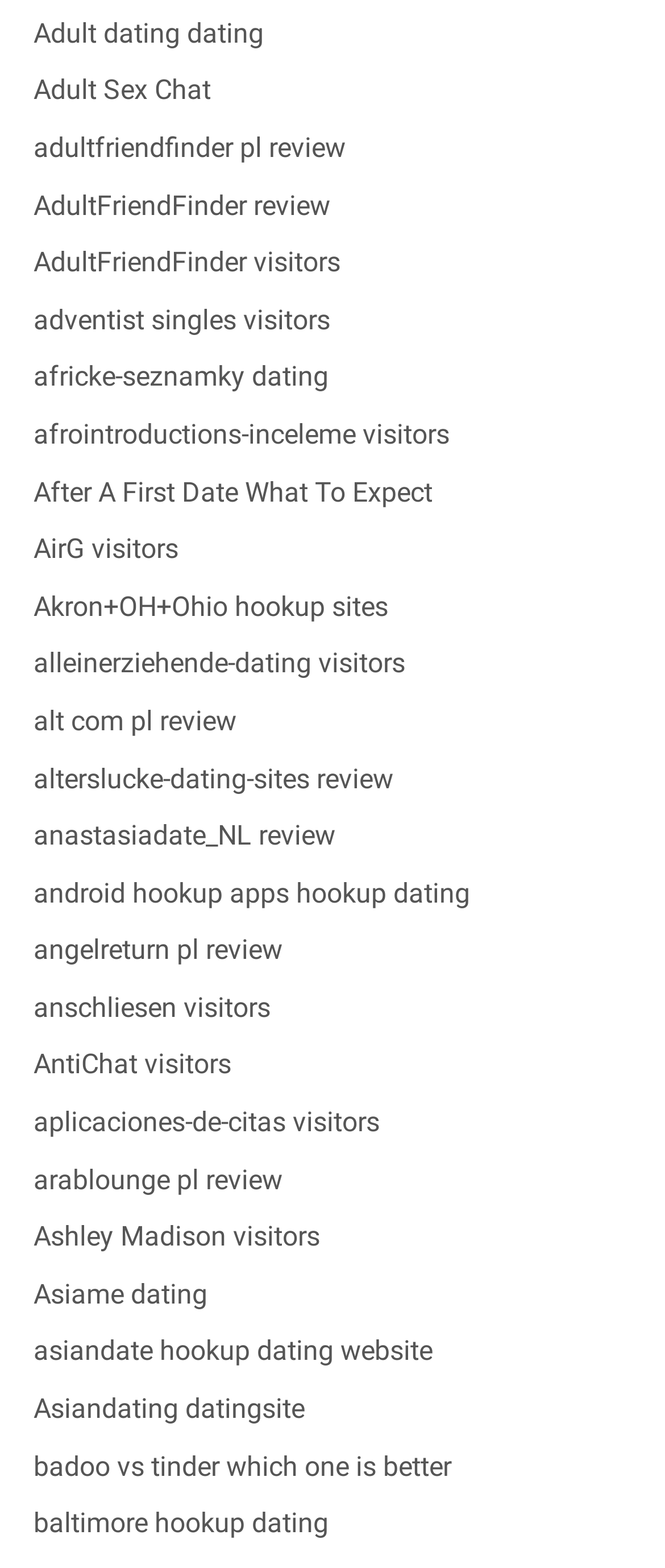Please determine the bounding box coordinates of the element's region to click in order to carry out the following instruction: "Click on Adult dating dating". The coordinates should be four float numbers between 0 and 1, i.e., [left, top, right, bottom].

[0.05, 0.011, 0.396, 0.031]